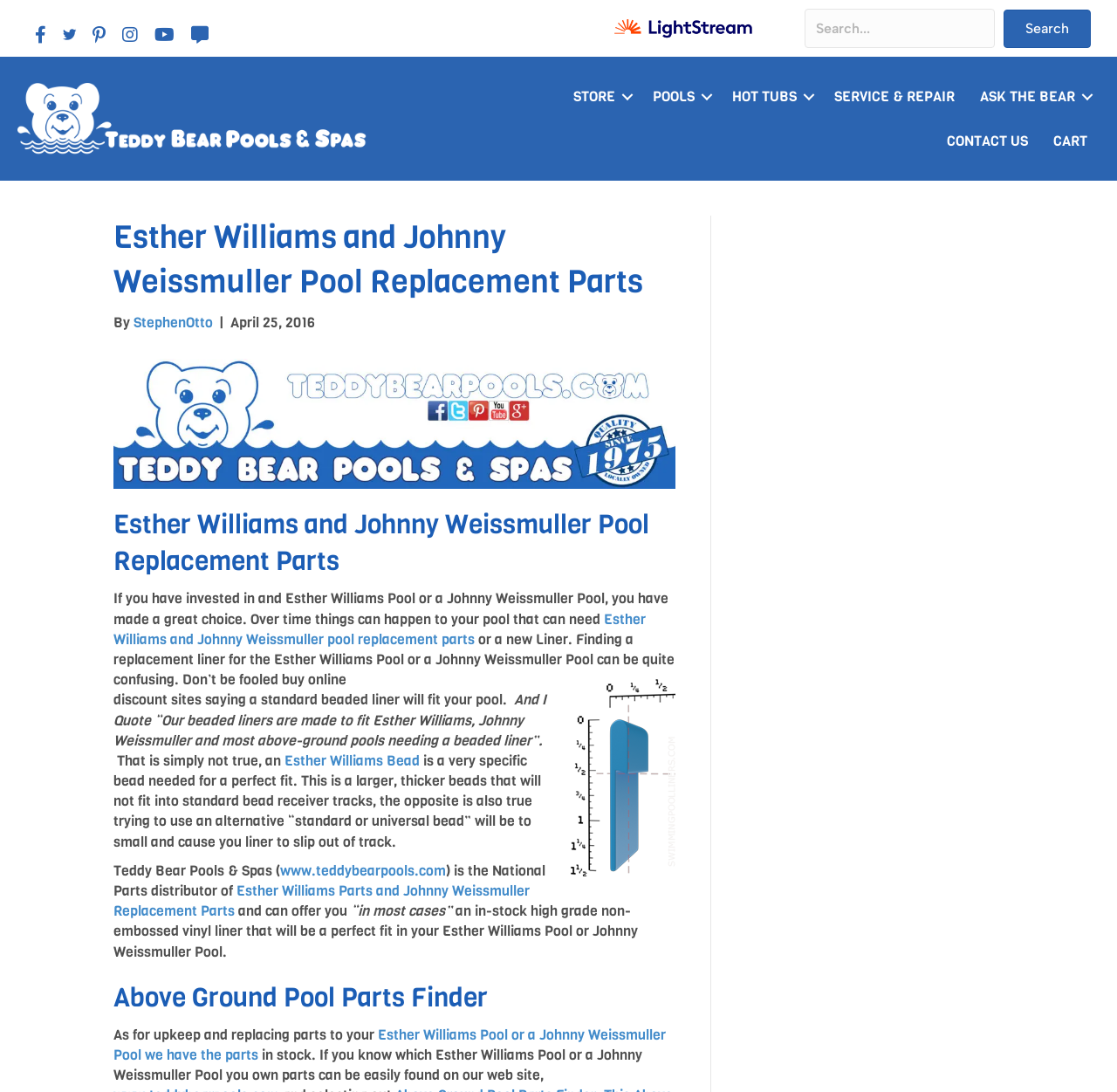Locate the primary headline on the webpage and provide its text.

Esther Williams and Johnny Weissmuller Pool Replacement Parts